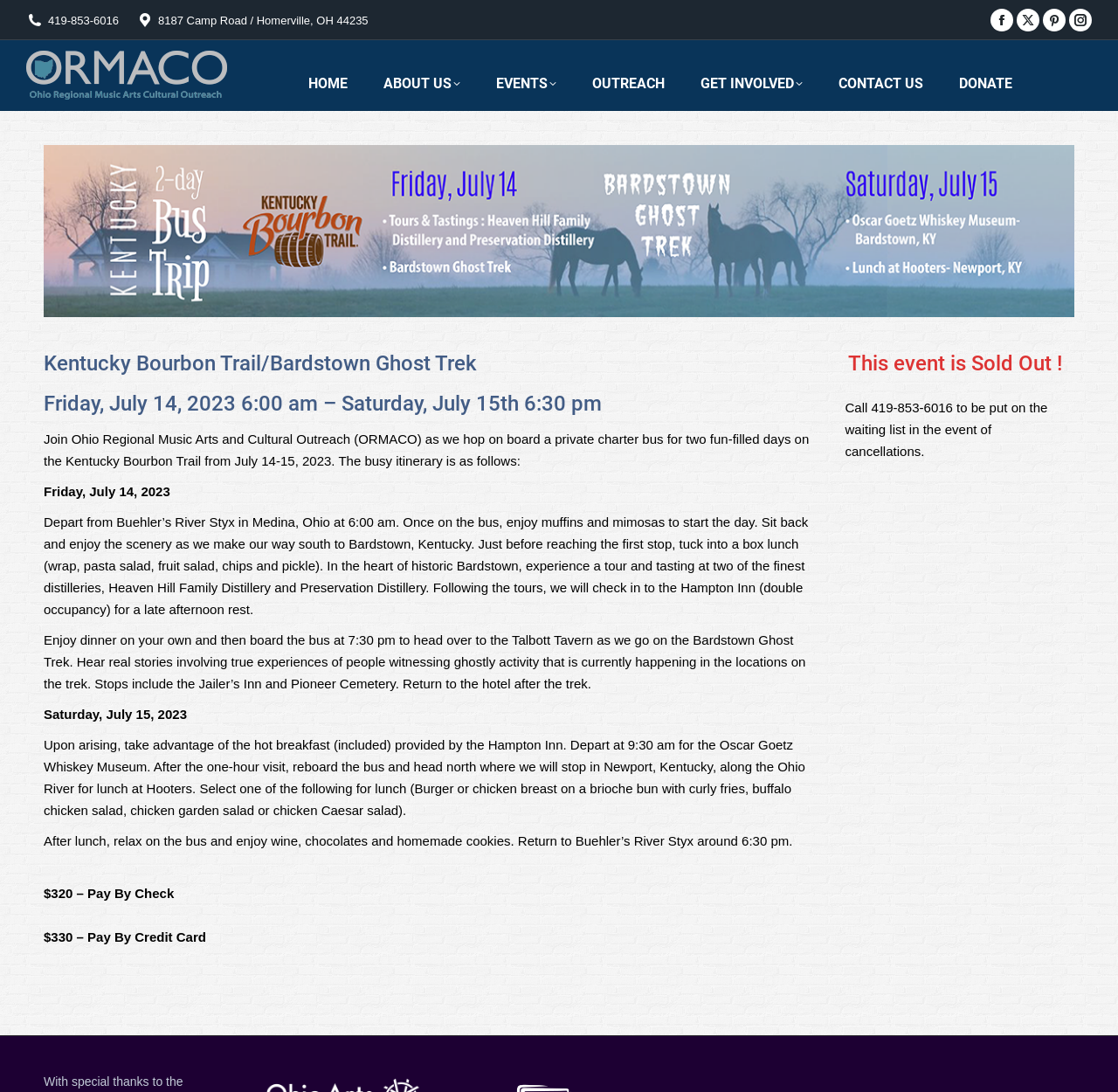Bounding box coordinates should be provided in the format (top-left x, top-left y, bottom-right x, bottom-right y) with all values between 0 and 1. Identify the bounding box for this UI element: parent_node: ORMACO

[0.0, 0.038, 0.211, 0.099]